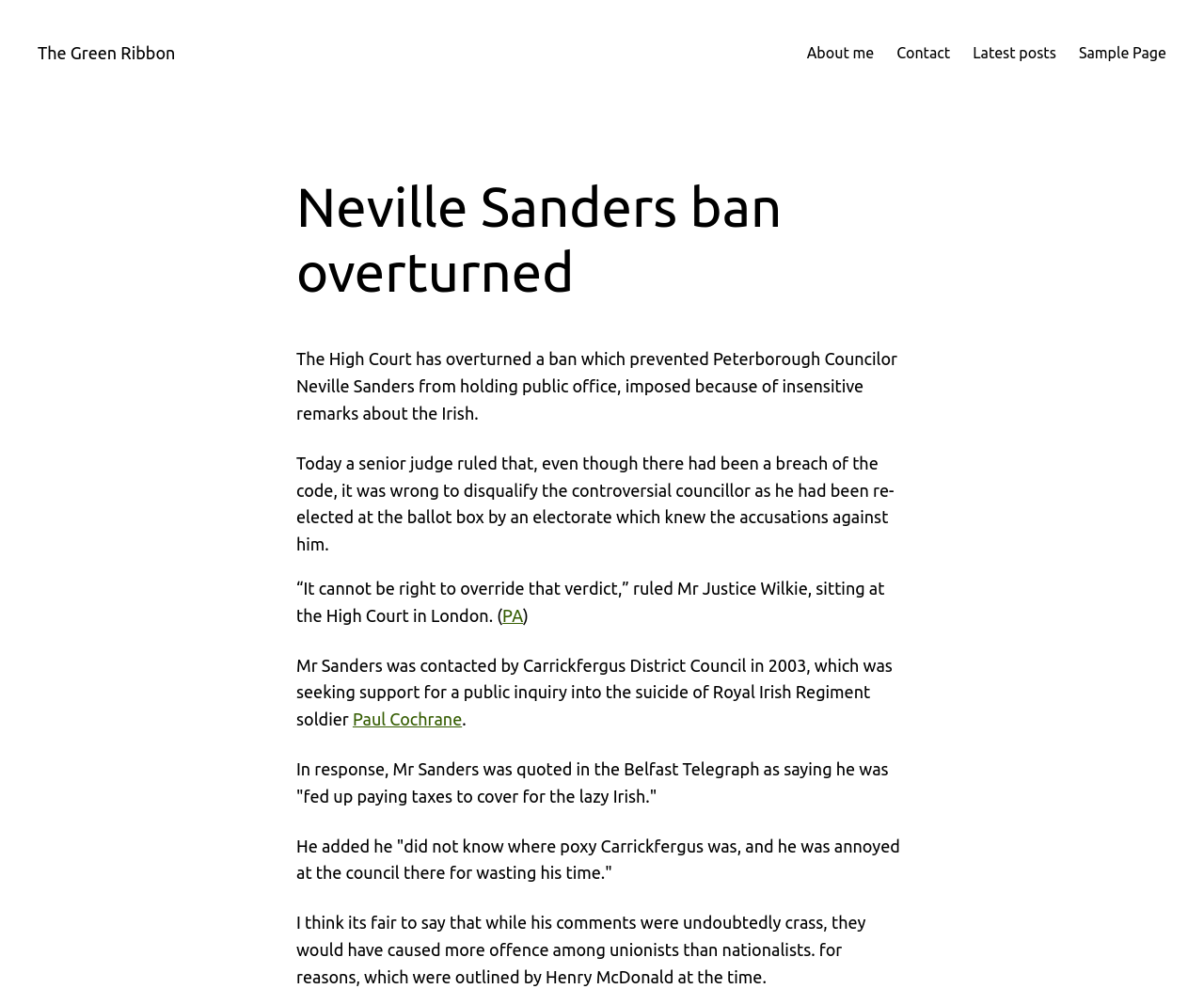What is the name of the councilor mentioned in the article?
Carefully examine the image and provide a detailed answer to the question.

The article mentions a councilor named Neville Sanders, who was banned from holding public office due to insensitive remarks about the Irish. The name is mentioned in the first paragraph of the article.